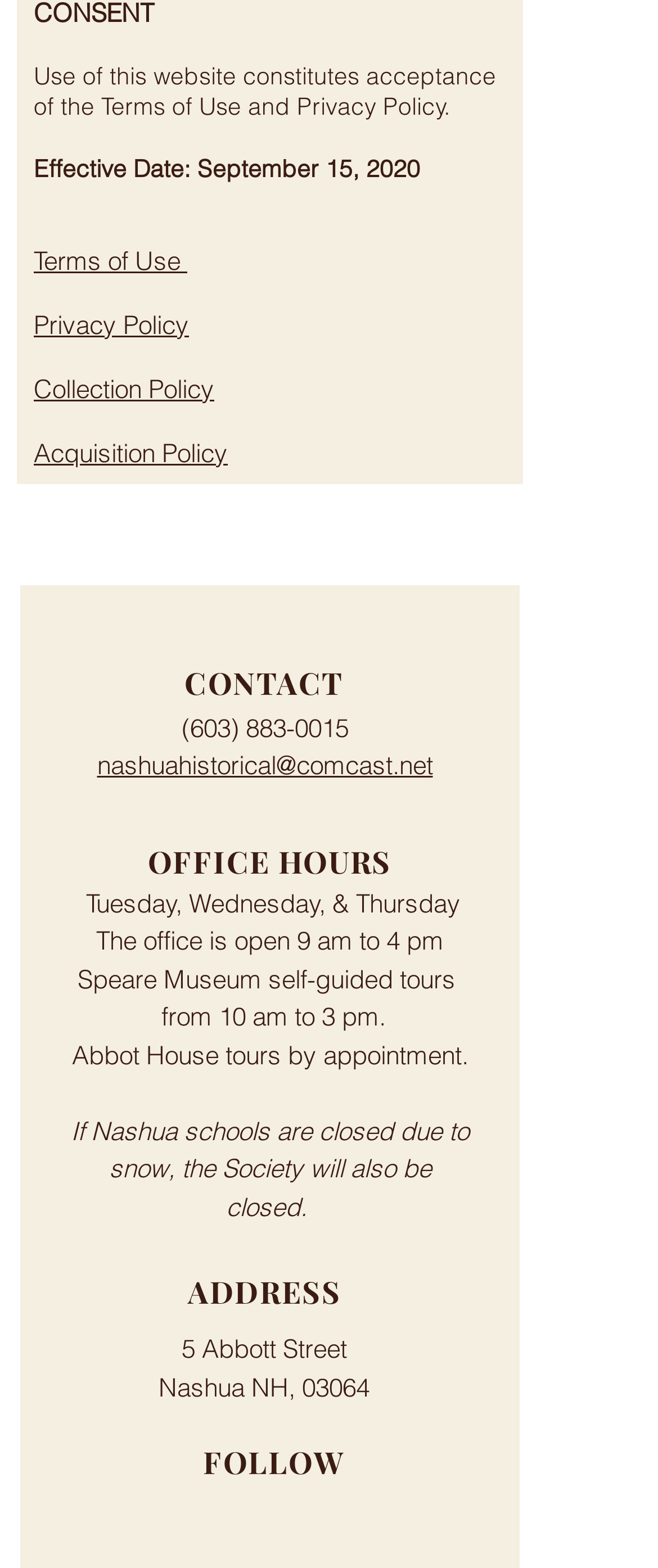Using the provided element description, identify the bounding box coordinates as (top-left x, top-left y, bottom-right x, bottom-right y). Ensure all values are between 0 and 1. Description: nashuahistorical@comcast.net

[0.147, 0.478, 0.658, 0.498]